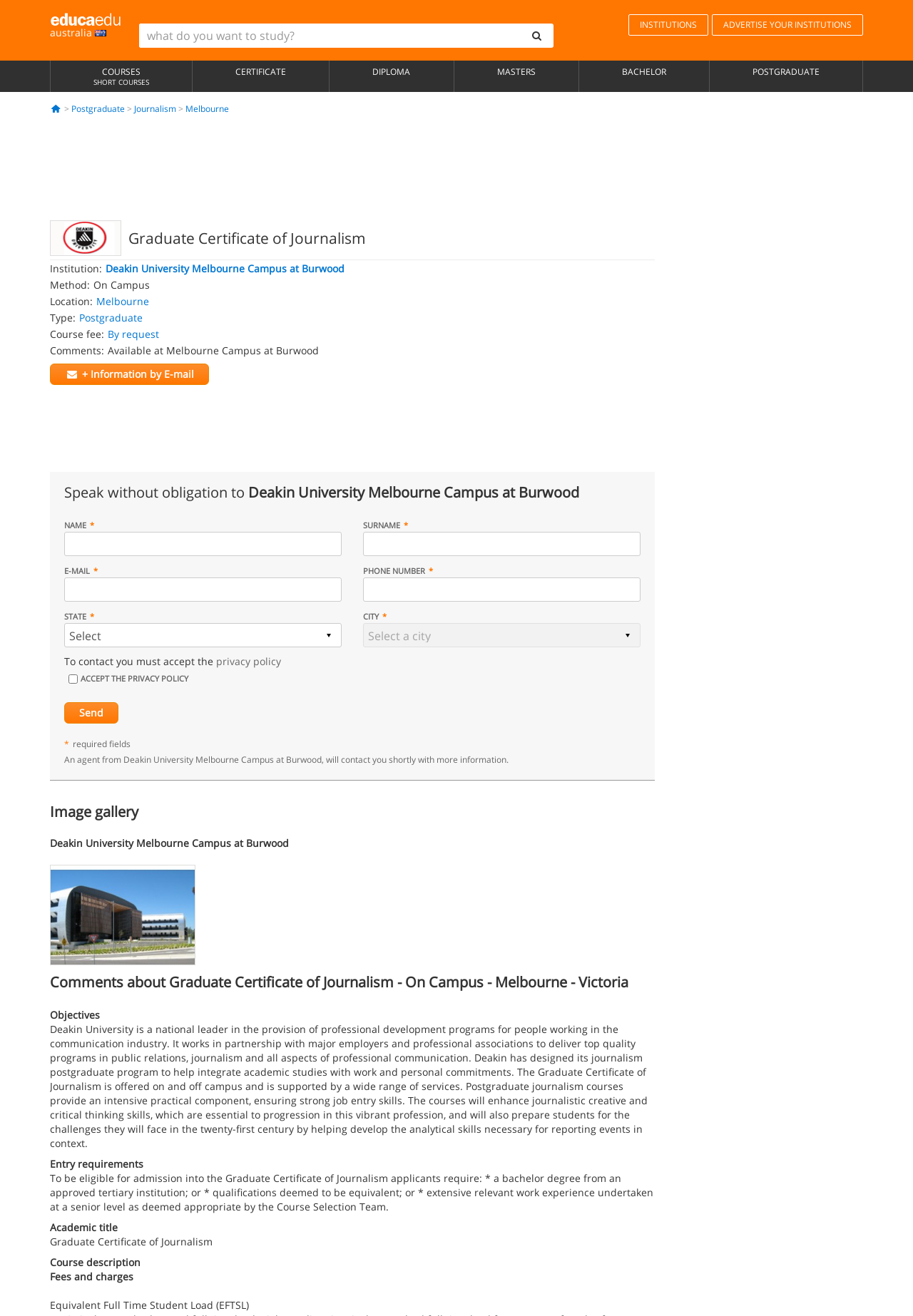Using the provided description: "Book & Writing", find the bounding box coordinates of the corresponding UI element. The output should be four float numbers between 0 and 1, in the format [left, top, right, bottom].

None